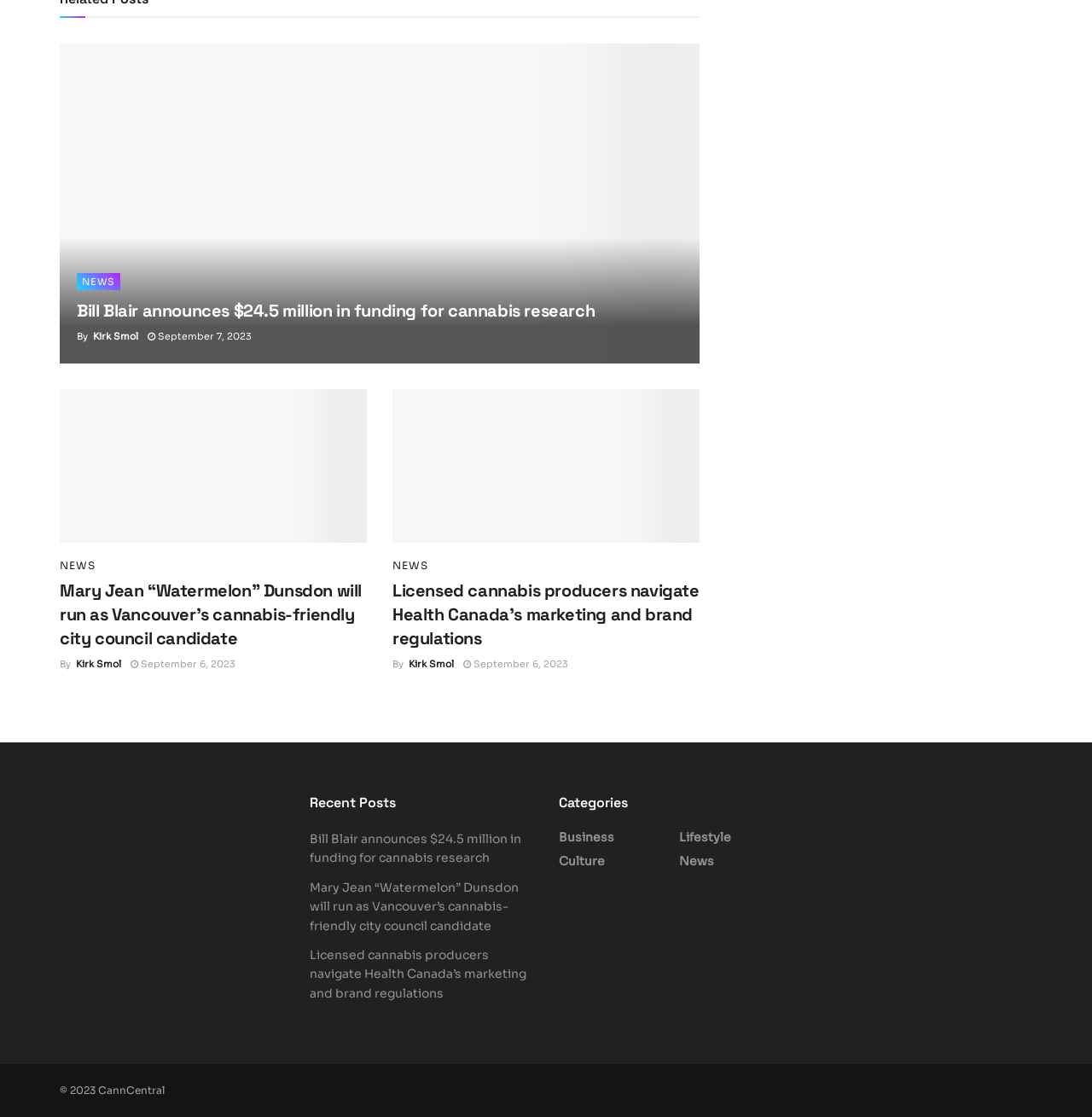What are the categories listed on the webpage?
Answer the question with a single word or phrase, referring to the image.

Business, Culture, Lifestyle, News